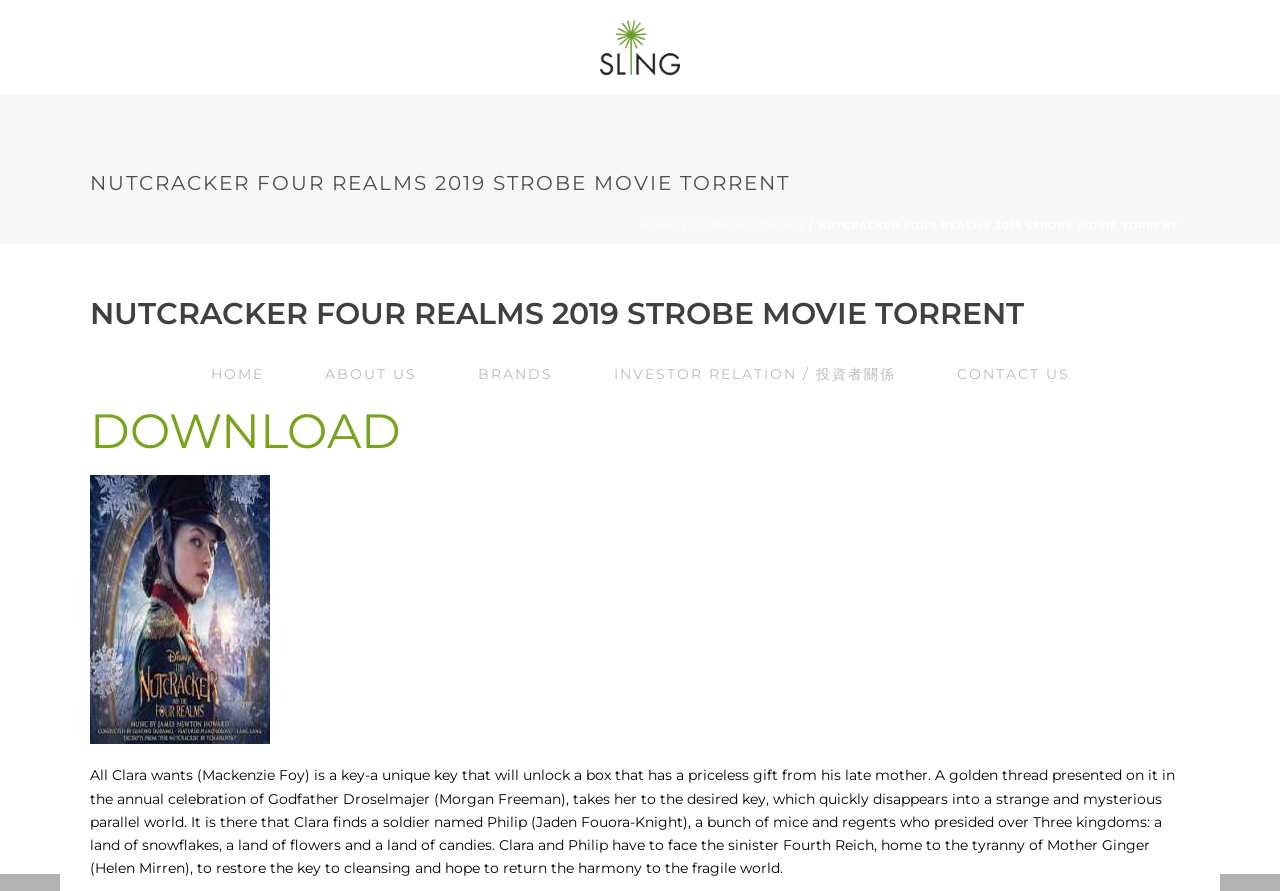What is the name of the soldier Clara meets?
Please respond to the question with a detailed and thorough explanation.

I found the answer by reading the text 'It is there that Clara finds a soldier named Philip (Jaden Fouora-Knight)...' which indicates that the soldier's name is Philip.